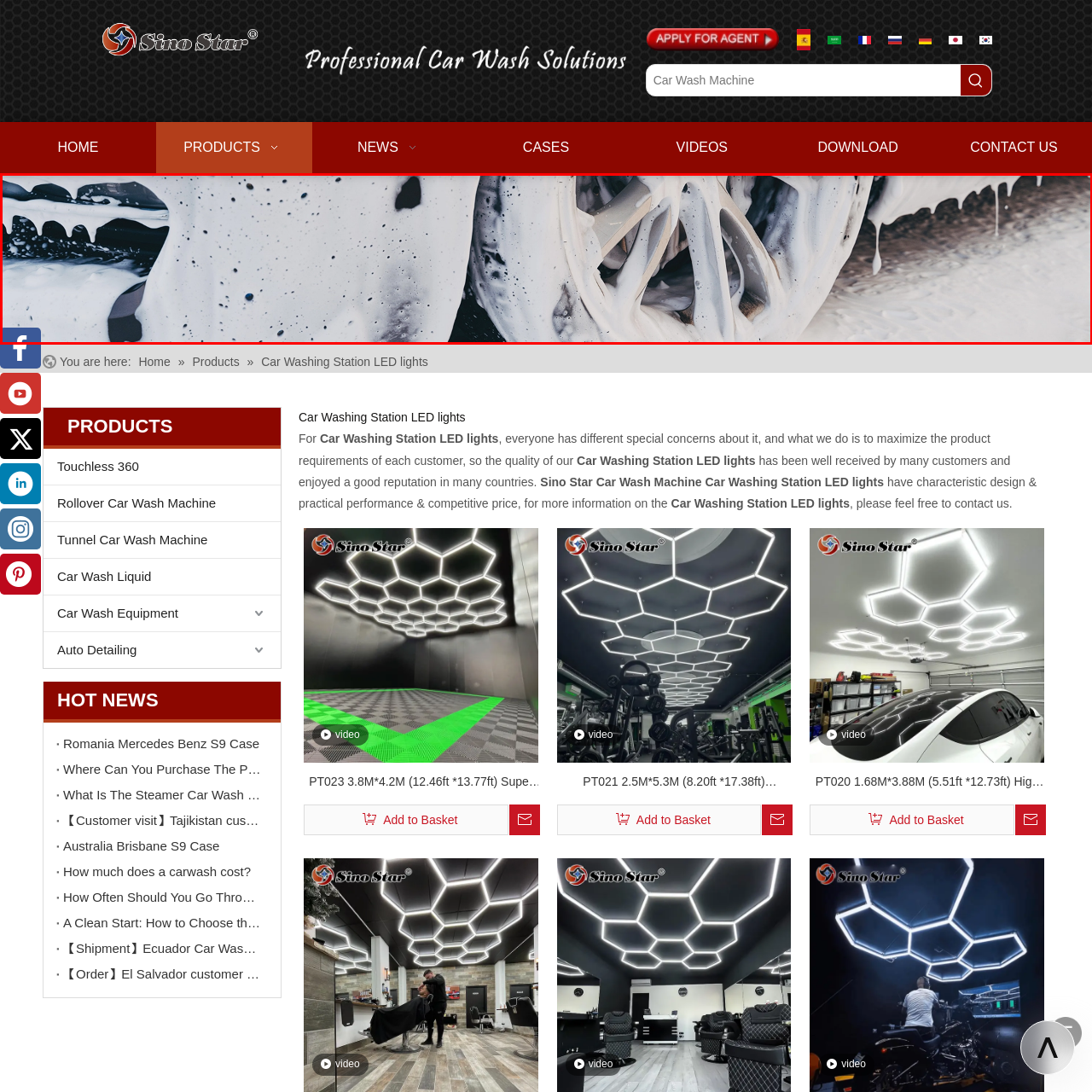Review the image segment marked with the grey border and deliver a thorough answer to the following question, based on the visual information provided: 
What is the surface beneath the foamy soap?

Upon closer inspection of the image, it's clear that the foamy soap is covering the wheel and tire, but beneath the soap, the surface of the rim is visible, and it appears to be darker in color, creating a visual contrast with the lighter-colored soap.